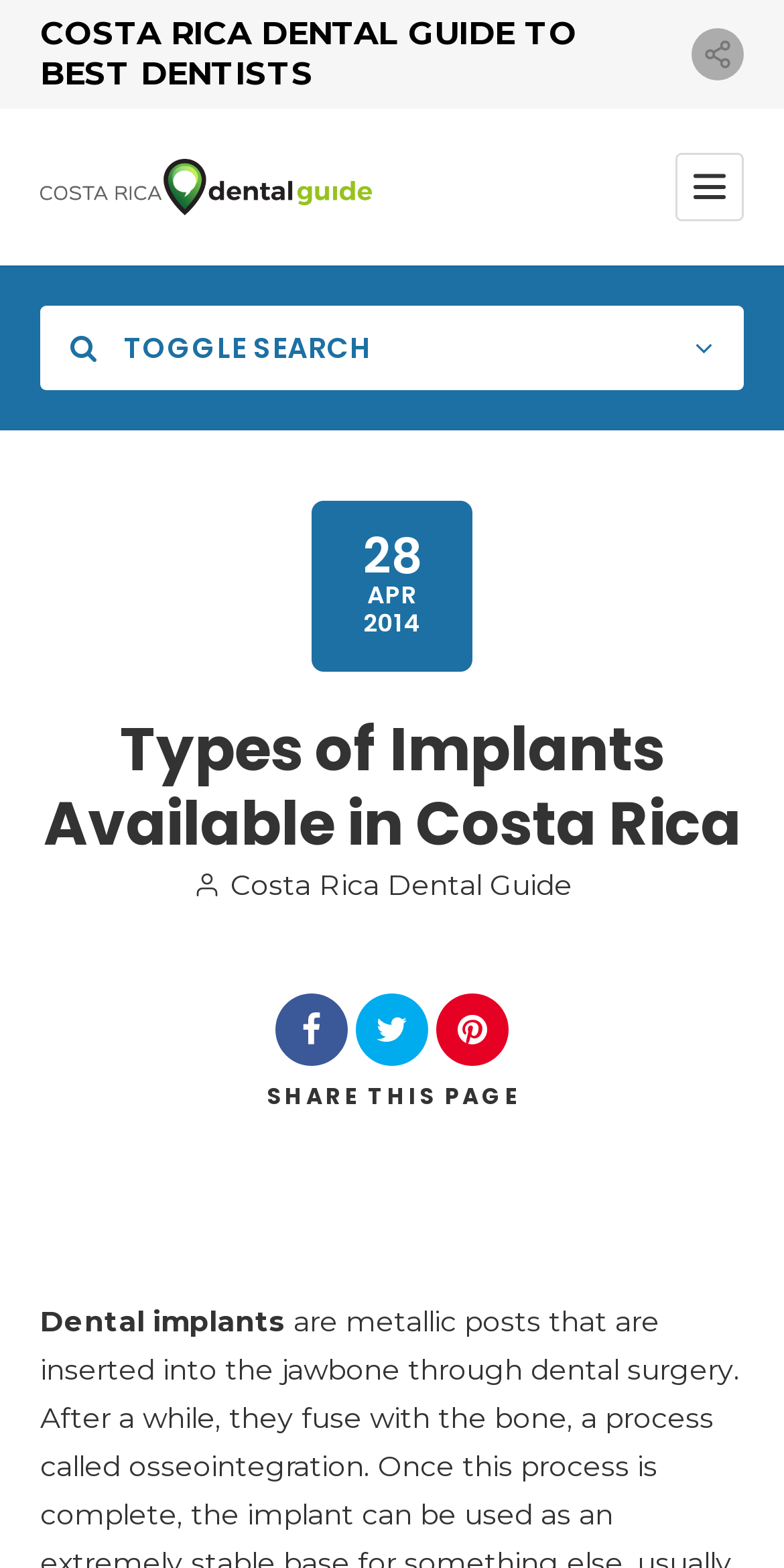Describe all the key features of the webpage in detail.

The webpage is about dental implants, specifically in Costa Rica. At the top, there is a large heading "COSTA RICA DENTAL GUIDE TO BEST DENTISTS" and a logo image on the left side. On the right side, there are three social media links represented by icons. Below the heading, there is a menu link and a search bar with a toggle search button and a category dropdown menu.

On the left side, there is a section with a heading "Types of Implants Available in Costa Rica" and a link to "Costa Rica Dental Guide" with a small image. Below this section, there are three more social media links represented by icons.

In the main content area, there is a paragraph of text about dental implants, which are described as metallic posts inserted into the jawbone through dental surgery. The text also mentions the process of osseointegration.

On the right side, there is a section with a date "28 APR 2014" and a search button. Below this section, there is a "SHARE THIS PAGE" link with a subheading "Dental implants".

There are a total of 5 images on the page, including the logo, social media icons, and a small image next to the "Costa Rica Dental Guide" link. There are also several links, buttons, and a combobox on the page.